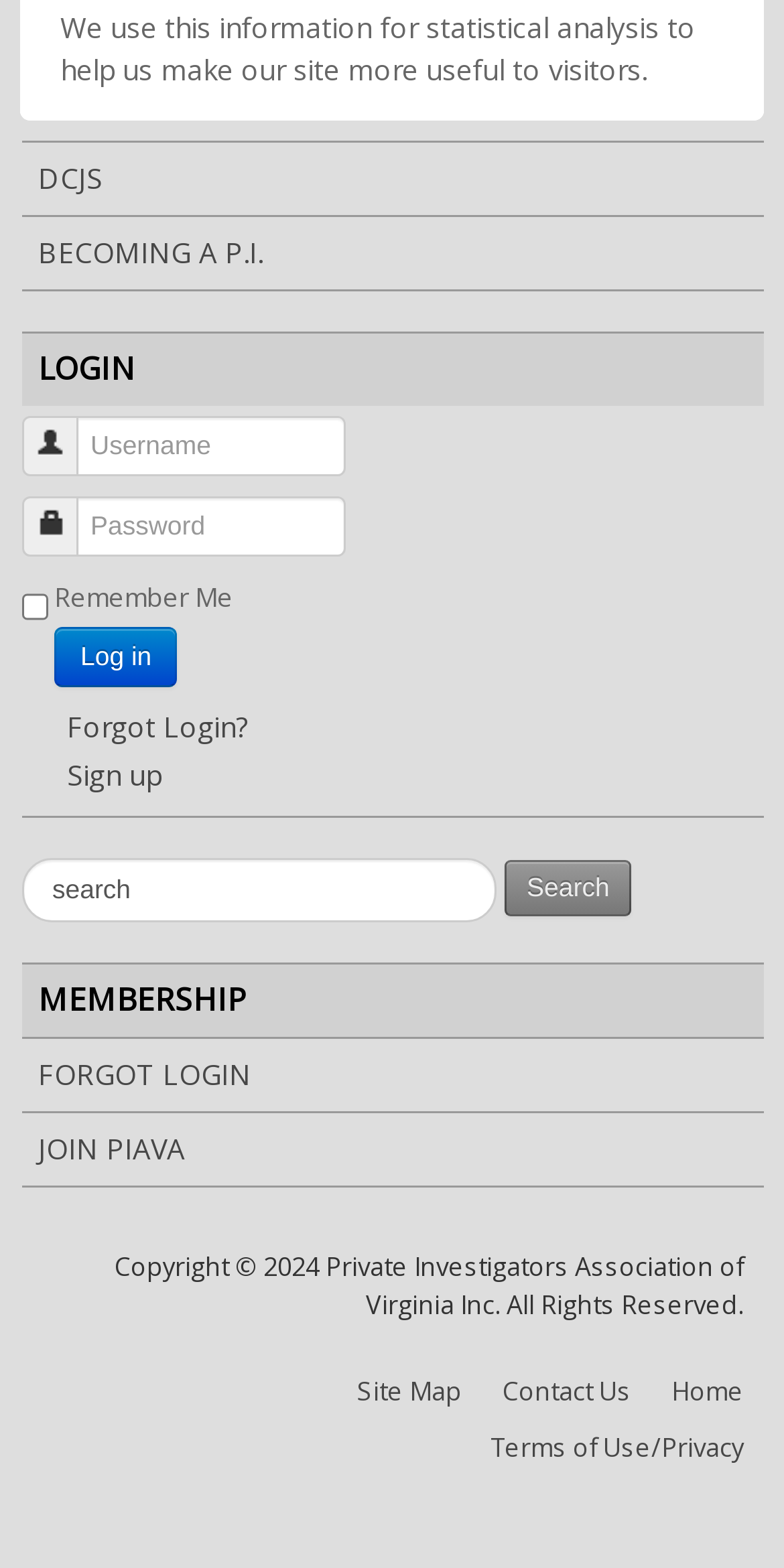What is the name of the organization mentioned in the copyright text?
Please answer the question with as much detail as possible using the screenshot.

The copyright text mentions 'Copyright © 2024 Private Investigators Association of Virginia Inc. All Rights Reserved.', which indicates that the organization mentioned is the Private Investigators Association of Virginia Inc.